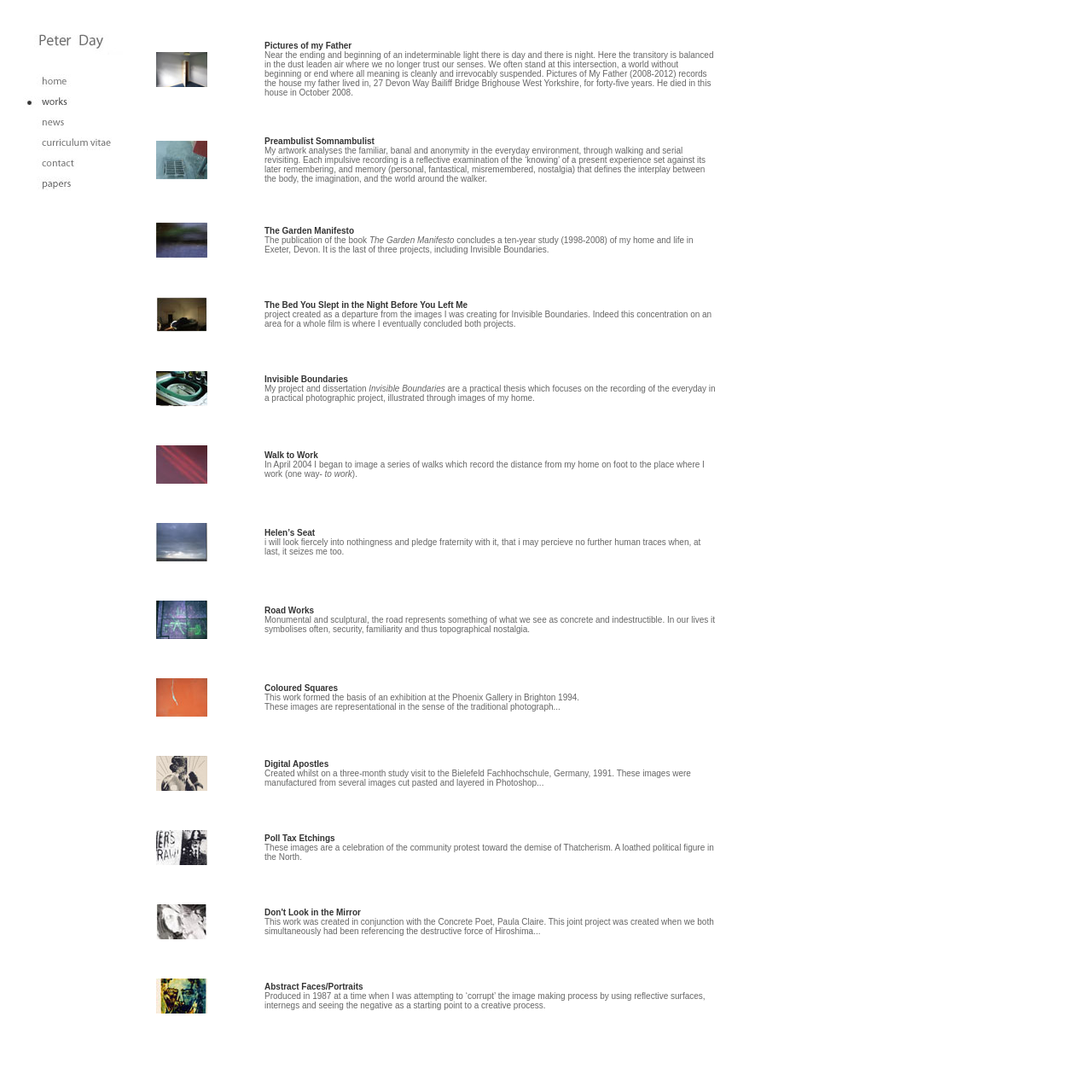What is the title of the webpage?
Please give a detailed and elaborate answer to the question.

The title of the webpage is 'Peter Day - Works' which is indicated by the root element's description.